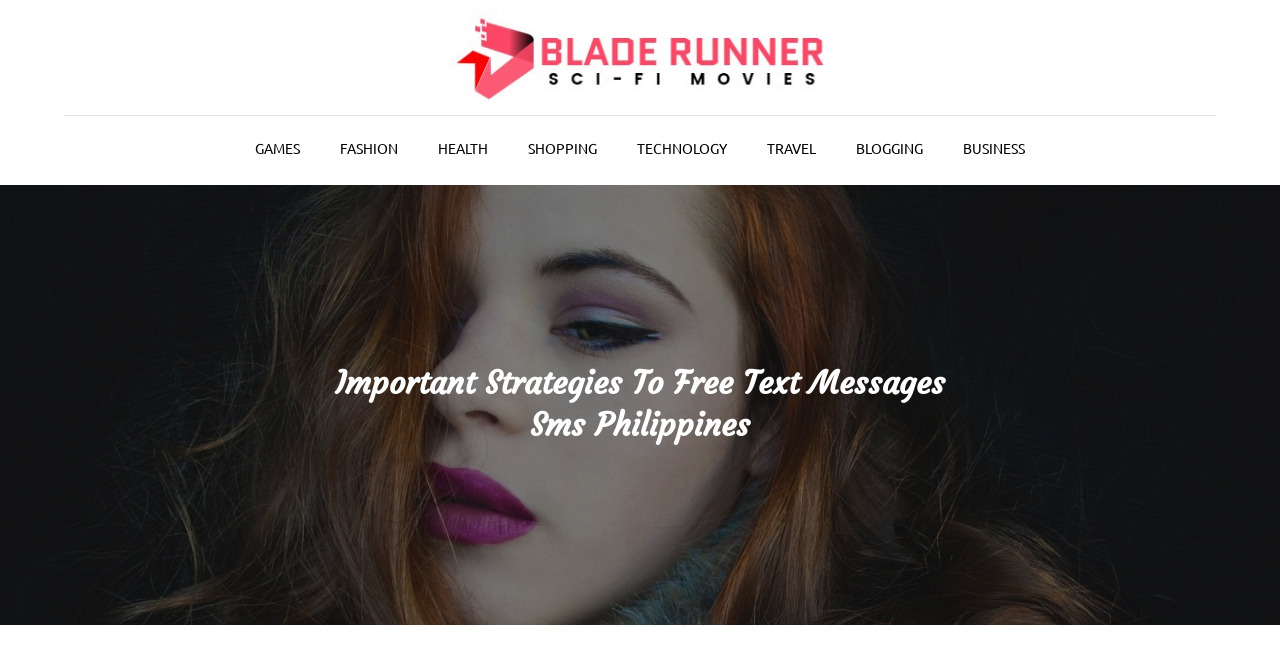What is the category of the article?
Examine the image closely and answer the question with as much detail as possible.

I determined the category of the article by looking at the static text 'Sci-Fi Movies' located below the heading 'Blade Runner'.